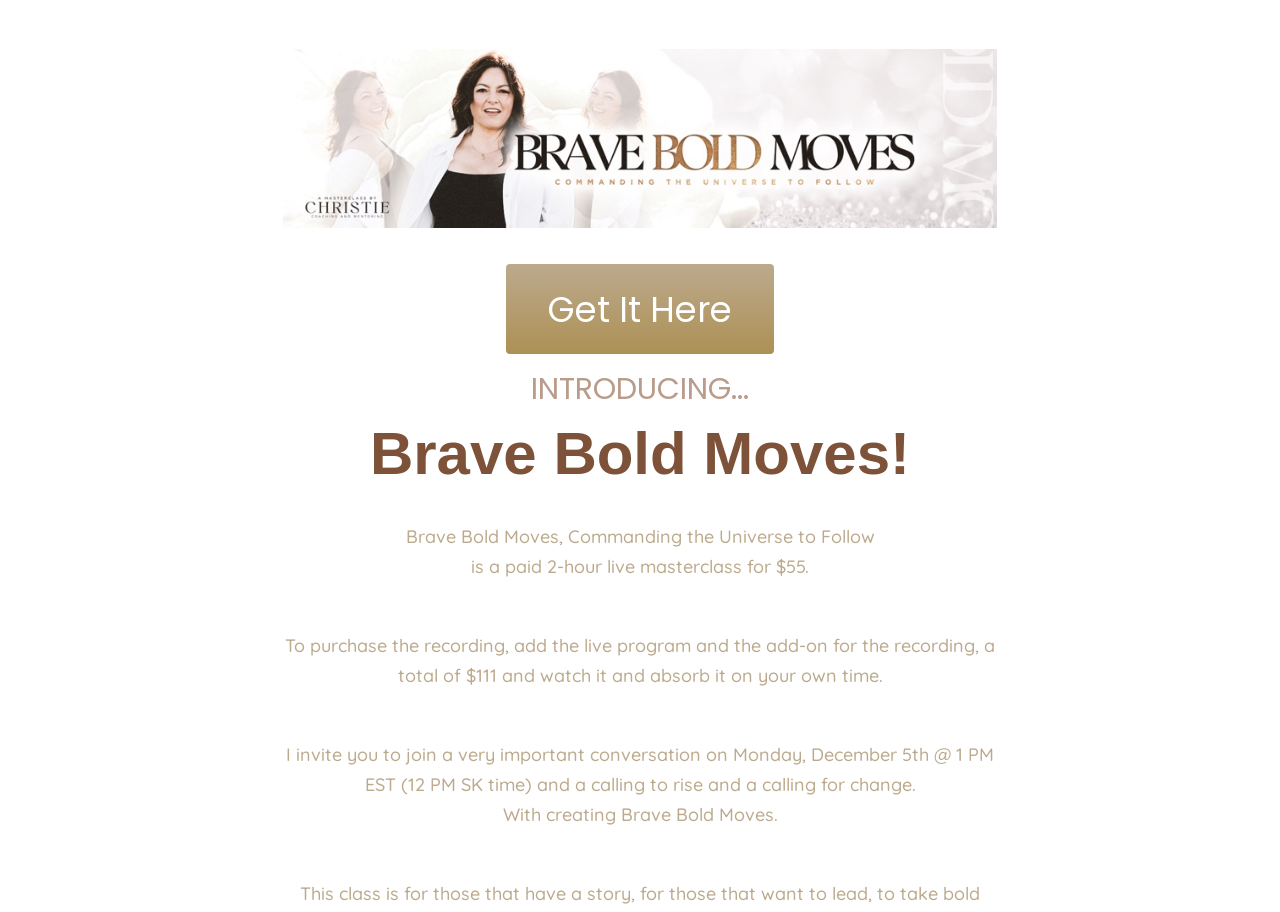What is the theme of the masterclass?
Please give a detailed answer to the question using the information shown in the image.

I inferred the theme by looking at the multiple instances of the phrase 'Brave Bold Moves' throughout the webpage, including the heading 'Brave Bold Moves!' and the StaticText element that says 'With creating Brave Bold Moves.'